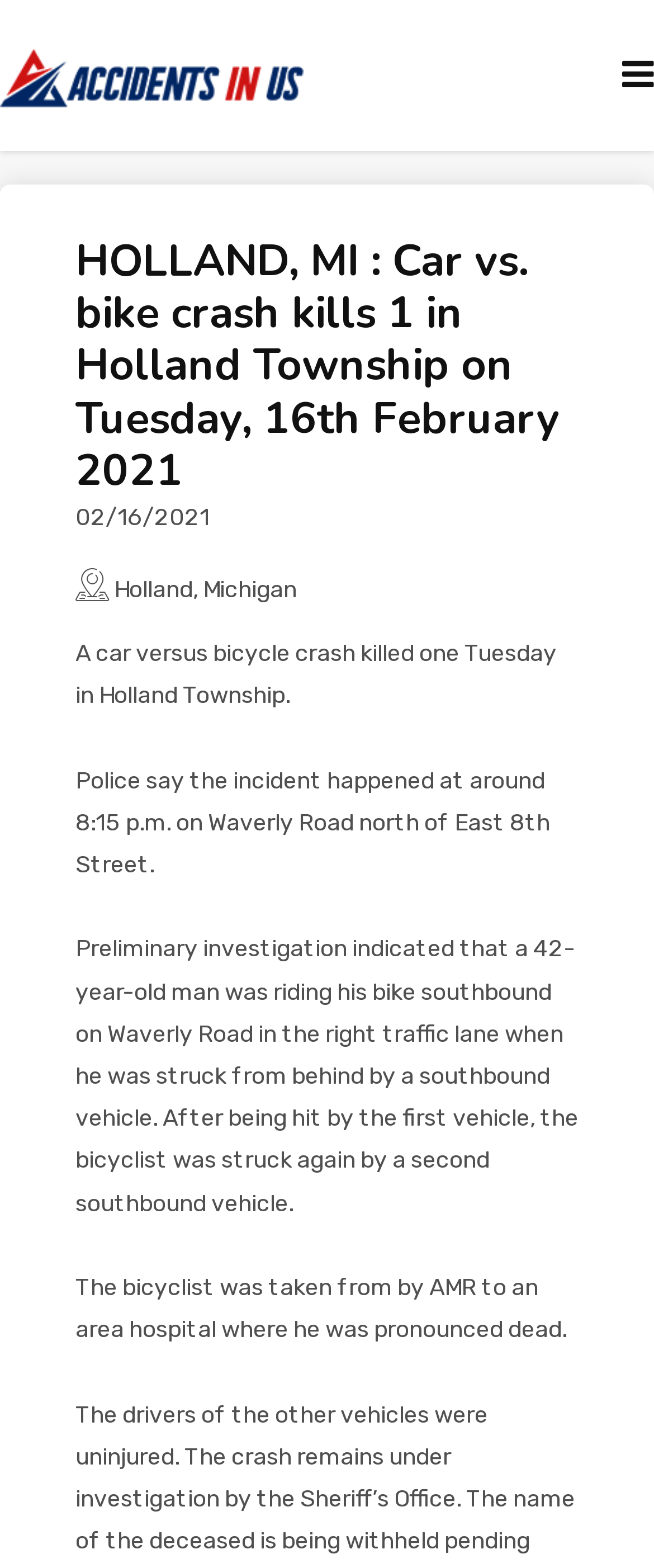Please answer the following question using a single word or phrase: 
What is the date of the accident?

02/16/2021